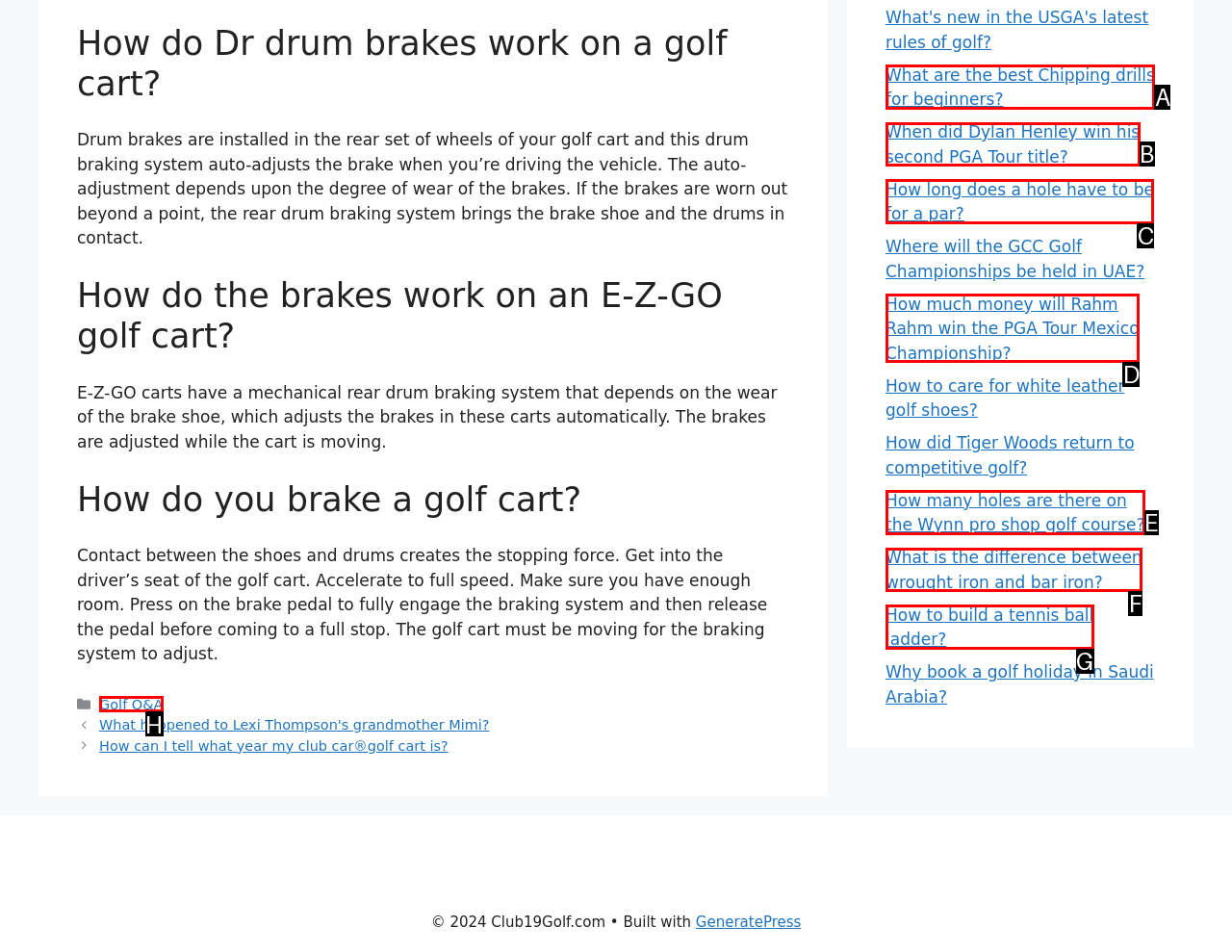Match the description: Golf Q&A to the appropriate HTML element. Respond with the letter of your selected option.

H